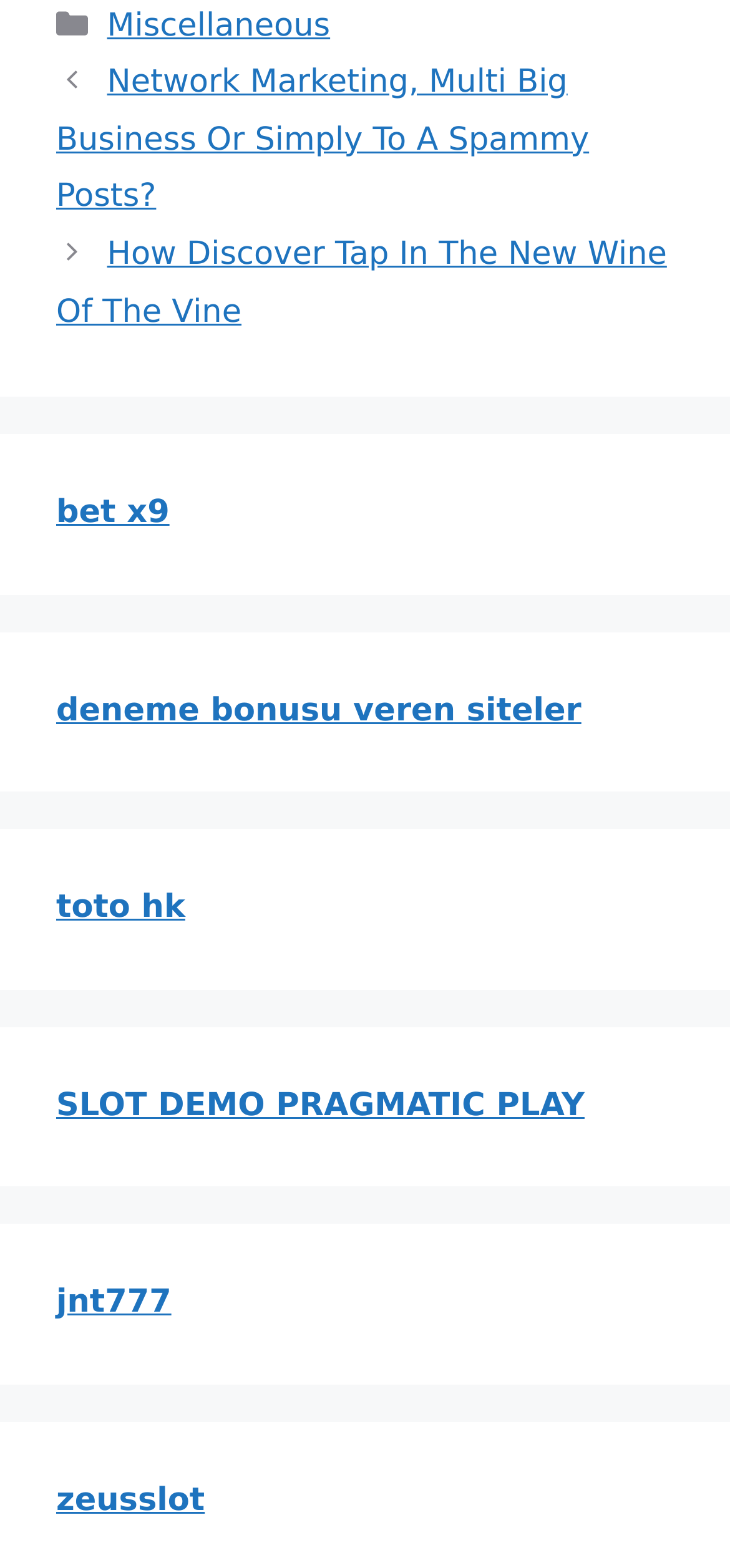Determine the bounding box coordinates of the section I need to click to execute the following instruction: "Explore the 'SLOT DEMO PRAGMATIC PLAY' link". Provide the coordinates as four float numbers between 0 and 1, i.e., [left, top, right, bottom].

[0.077, 0.722, 0.801, 0.746]